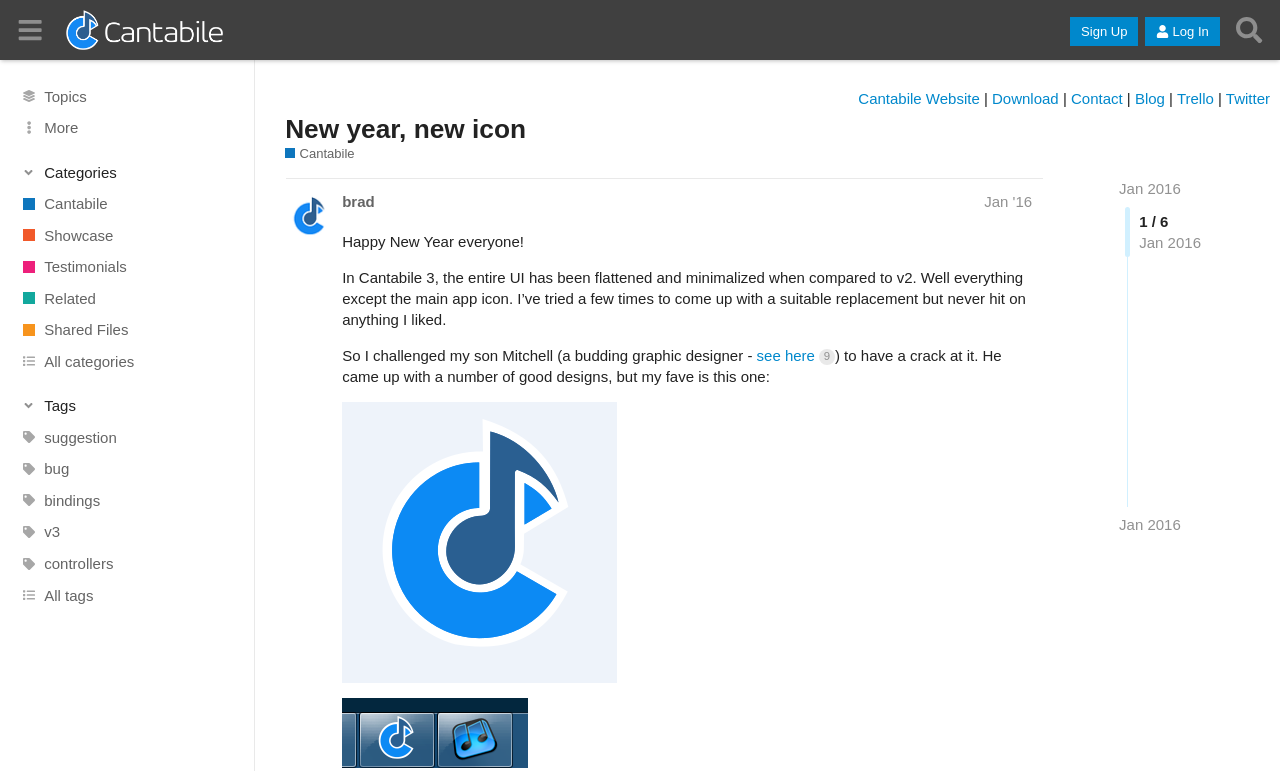Determine the bounding box coordinates of the UI element that matches the following description: "Download". The coordinates should be four float numbers between 0 and 1 in the format [left, top, right, bottom].

[0.775, 0.116, 0.827, 0.138]